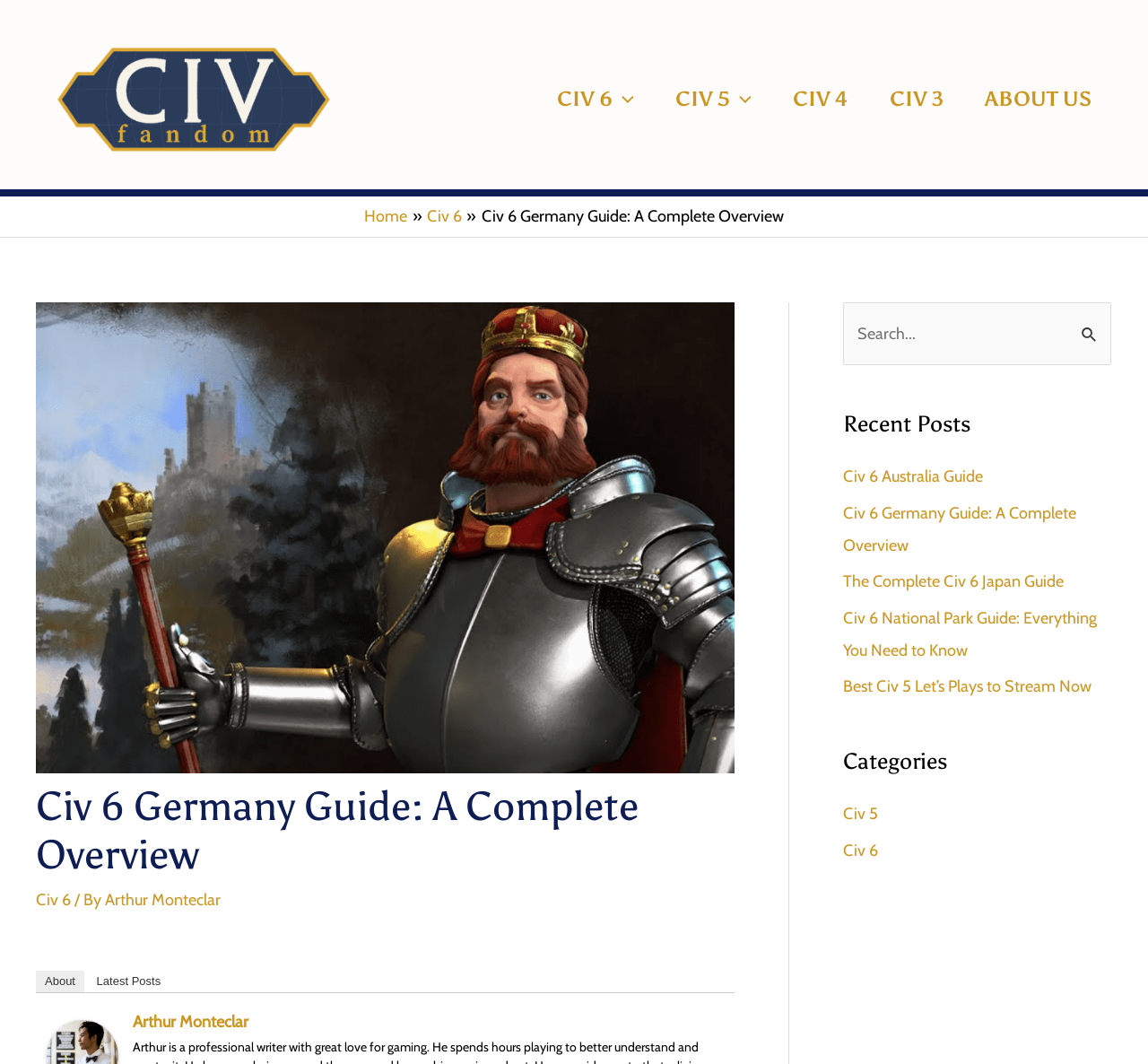What is the purpose of the search box?
Answer the question based on the image using a single word or a brief phrase.

To search the website